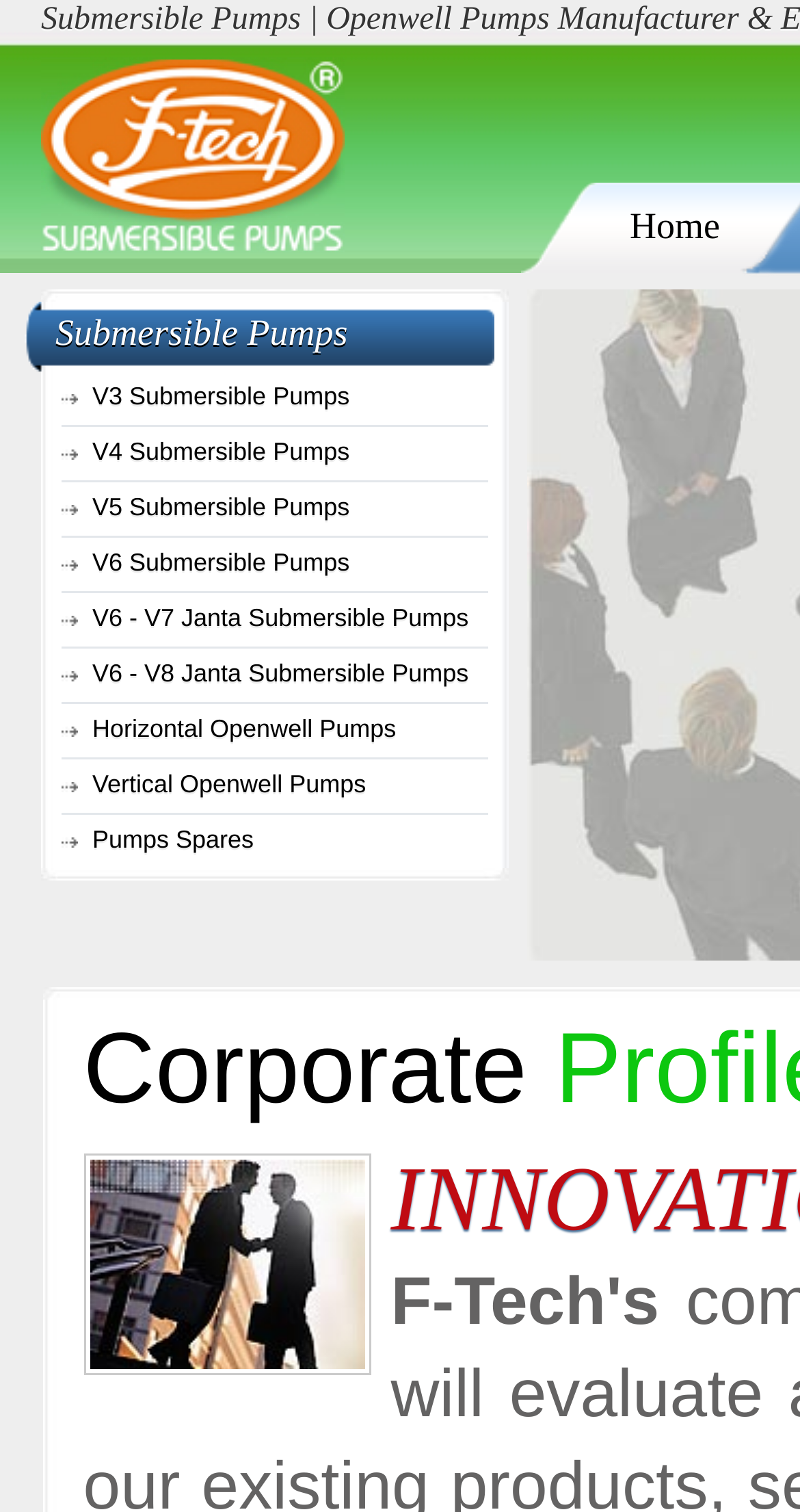Can you find the bounding box coordinates of the area I should click to execute the following instruction: "Explore Horizontal Openwell Pumps"?

[0.115, 0.472, 0.495, 0.491]